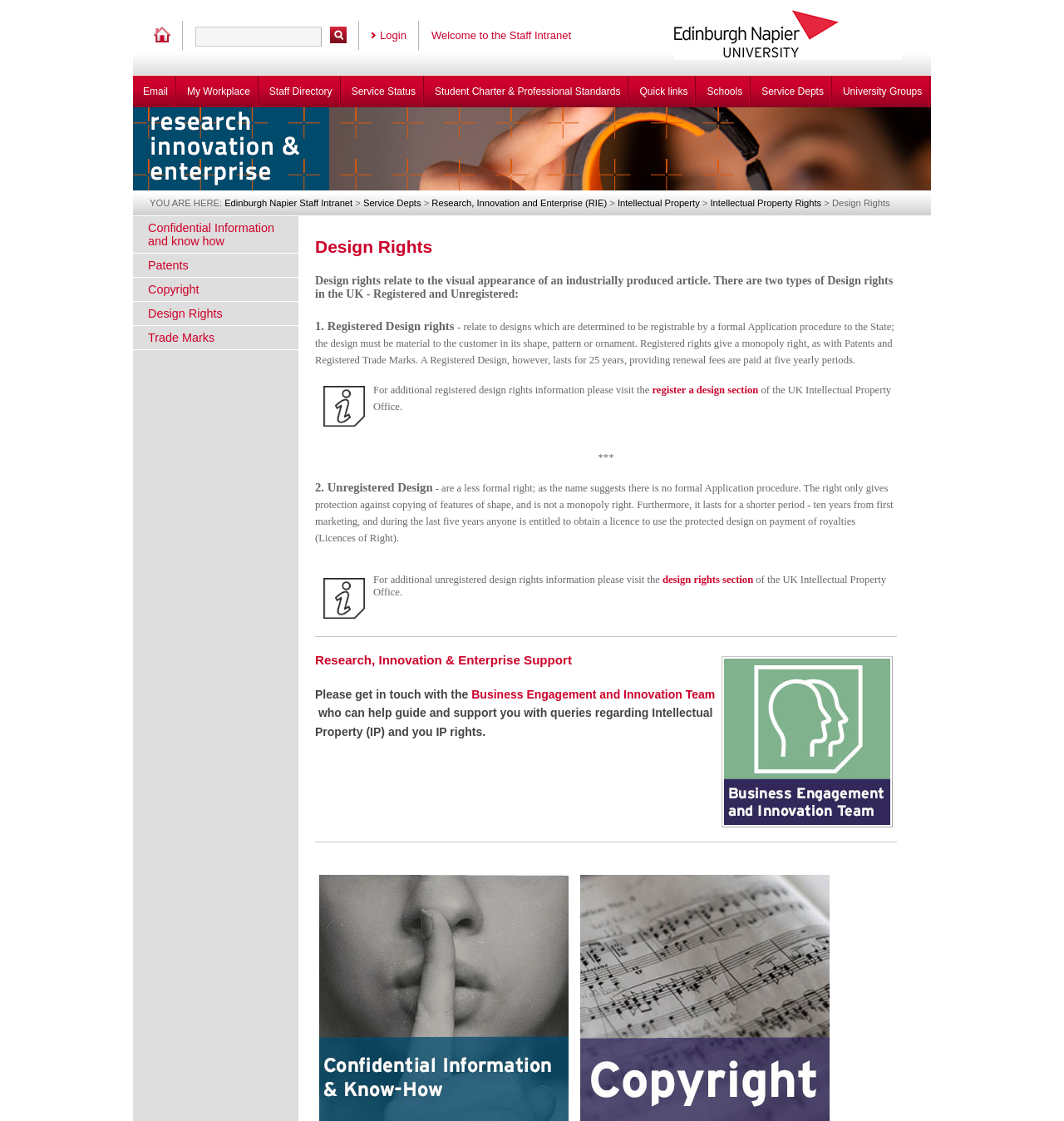Show the bounding box coordinates for the element that needs to be clicked to execute the following instruction: "Click on the 'Intellectual Property Rights' link". Provide the coordinates in the form of four float numbers between 0 and 1, i.e., [left, top, right, bottom].

[0.668, 0.177, 0.772, 0.186]